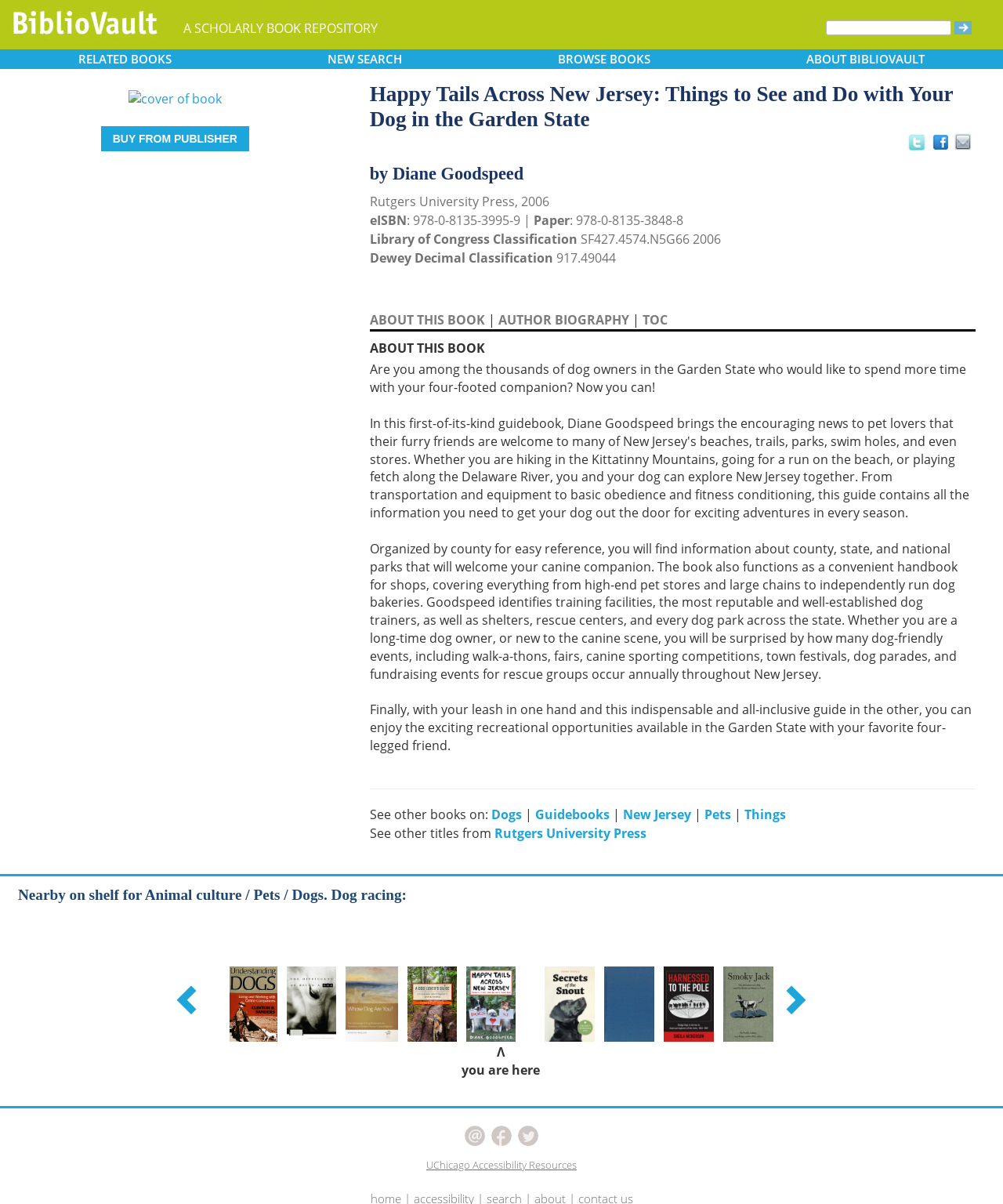Can you find the bounding box coordinates for the element that needs to be clicked to execute this instruction: "Browse books"? The coordinates should be given as four float numbers between 0 and 1, i.e., [left, top, right, bottom].

[0.479, 0.041, 0.726, 0.057]